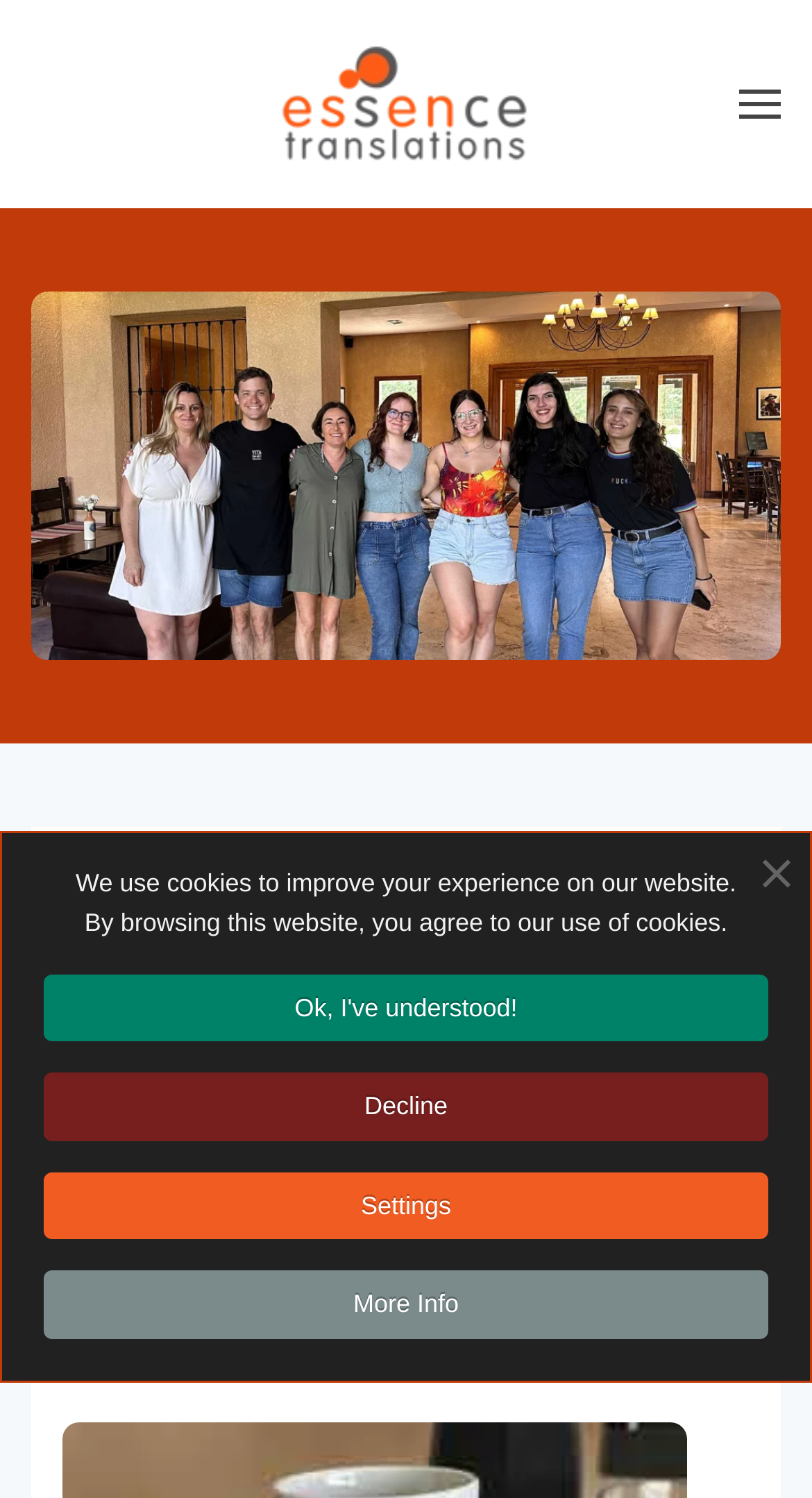Is there a link to go back to the home page? Based on the image, give a response in one word or a short phrase.

Yes